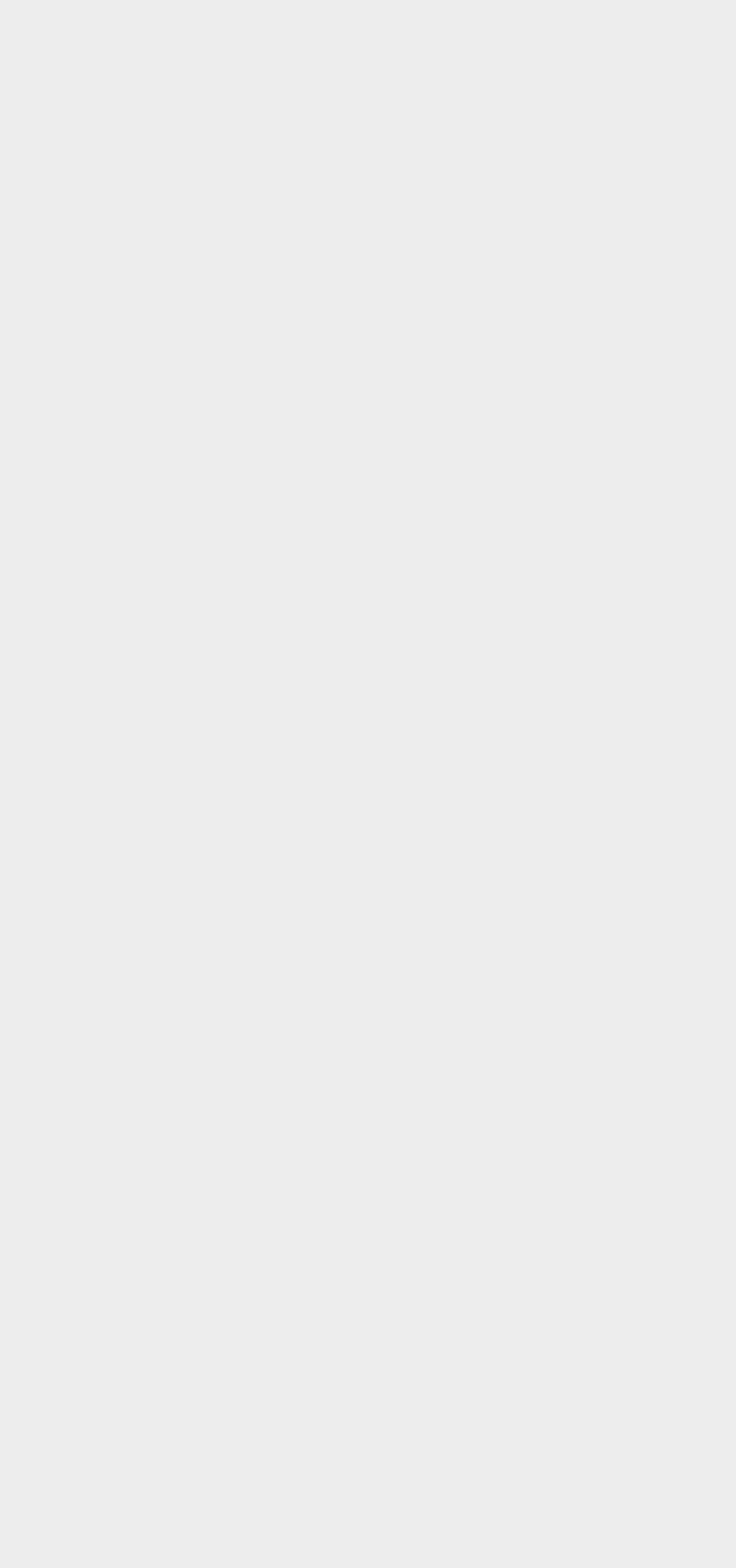What social media platforms are linked?
Look at the image and respond with a single word or a short phrase.

Facebook, Instagram, LinkedIn